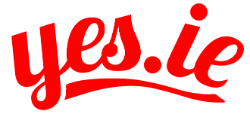What type of service does Yes.ie provide?
Provide a comprehensive and detailed answer to the question.

According to the caption, Yes.ie serves as an online brokerage, which implies that it provides a platform for buying and selling properties online.